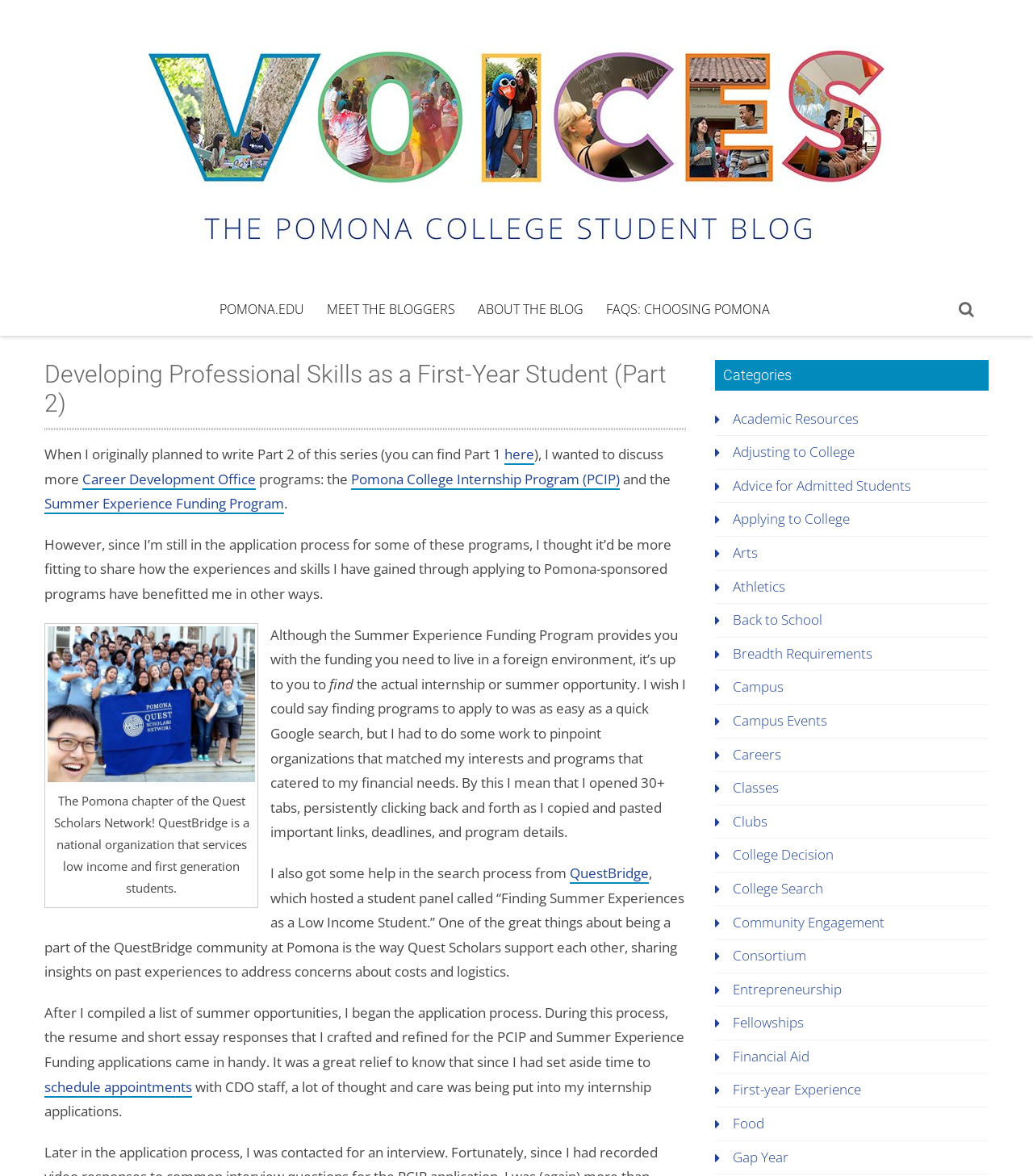Ascertain the bounding box coordinates for the UI element detailed here: "Community Engagement". The coordinates should be provided as [left, top, right, bottom] with each value being a float between 0 and 1.

[0.709, 0.776, 0.856, 0.792]